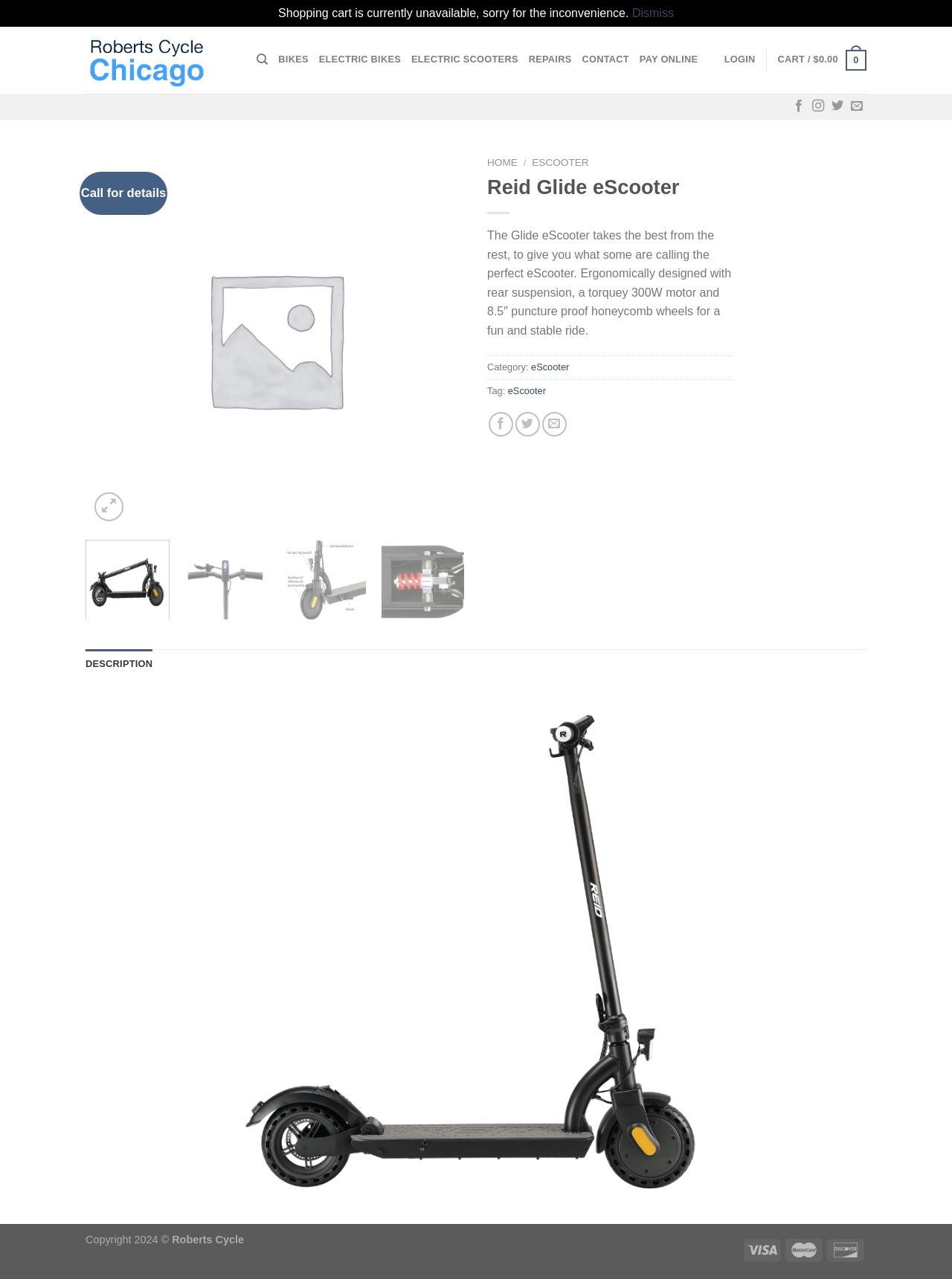Highlight the bounding box coordinates of the region I should click on to meet the following instruction: "View electric scooters".

[0.432, 0.035, 0.544, 0.059]